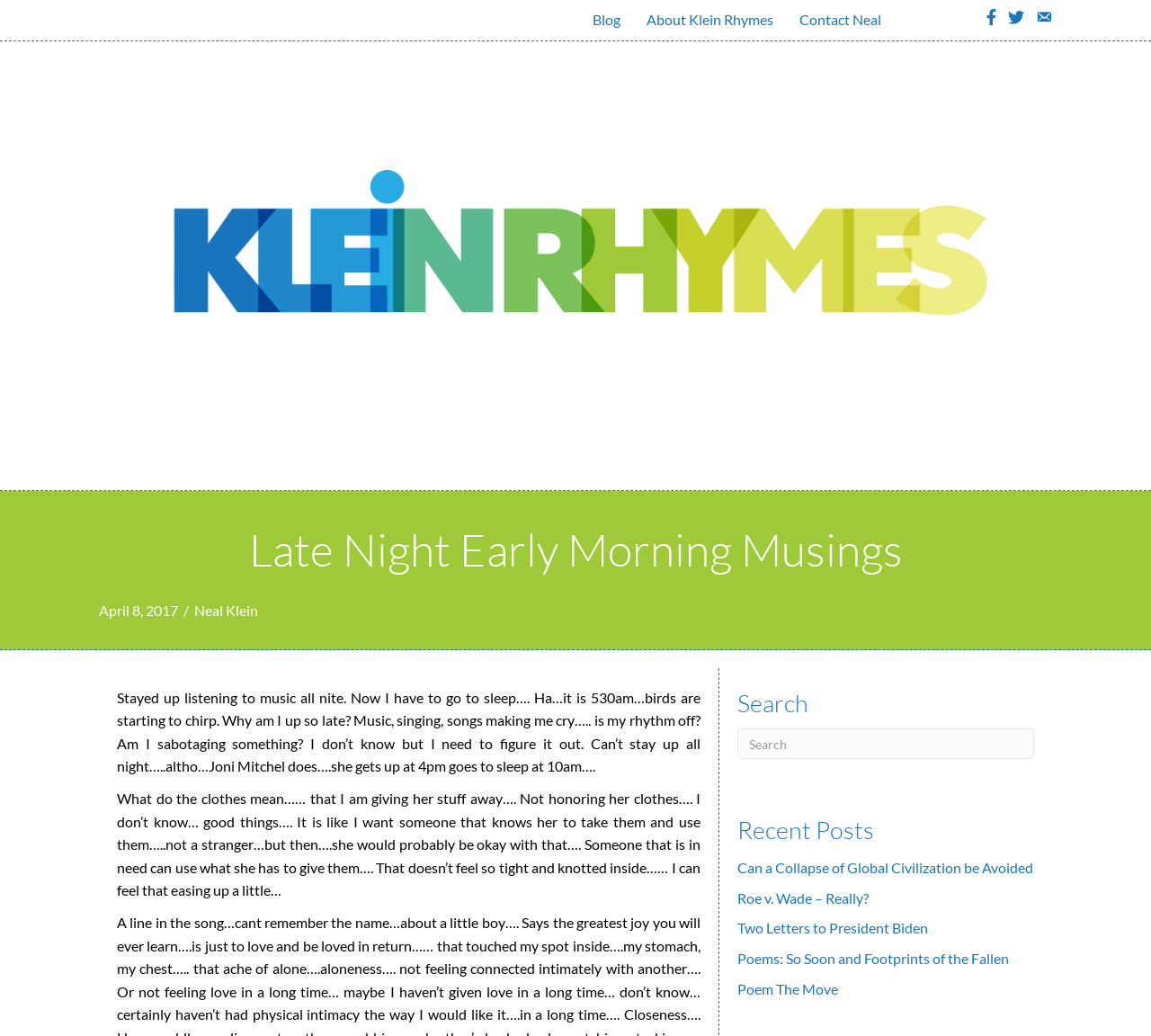Find the bounding box coordinates of the area to click in order to follow the instruction: "Search for a keyword".

[0.641, 0.703, 0.898, 0.733]